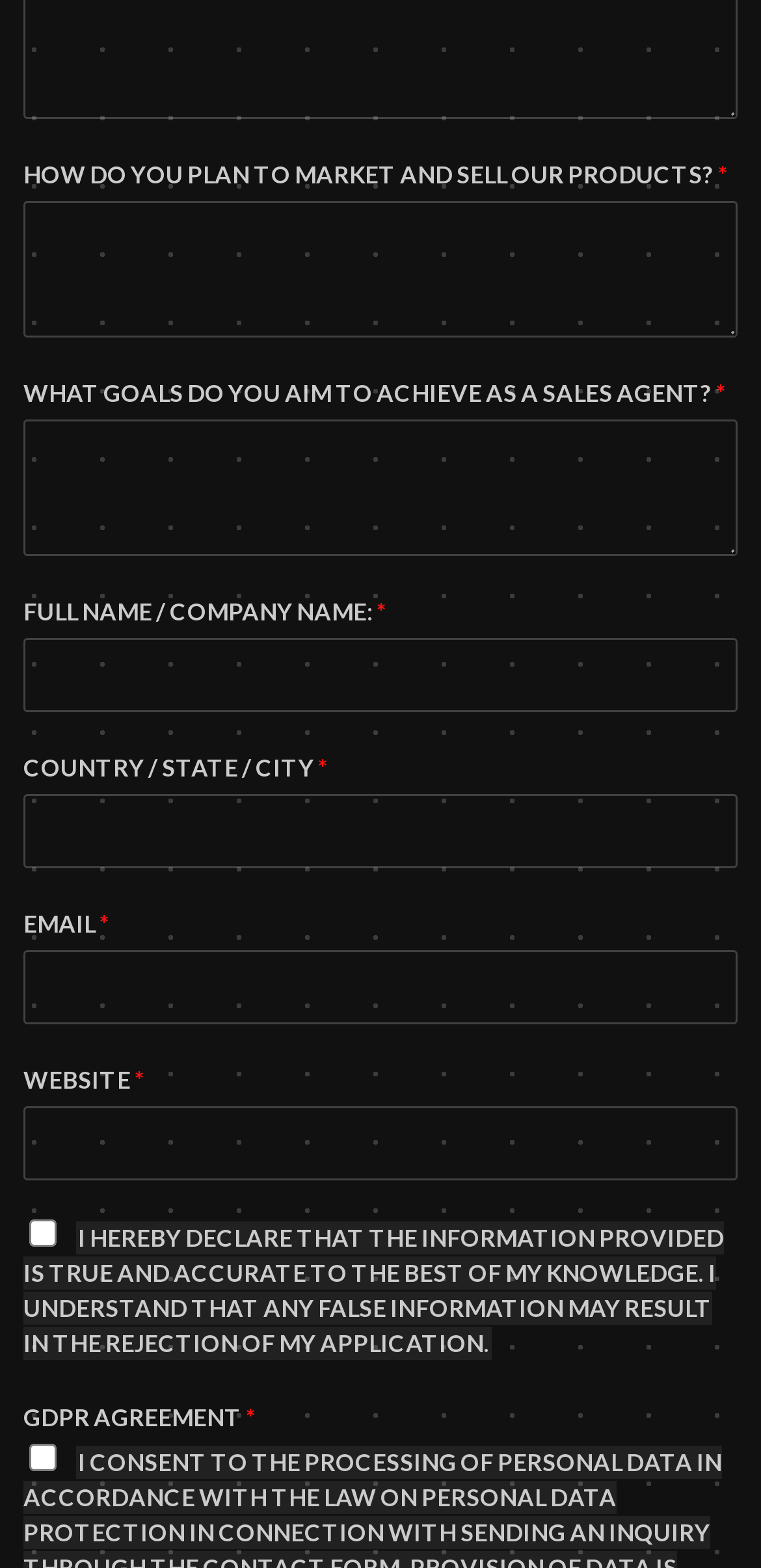What is the consequence of providing false information?
Provide a comprehensive and detailed answer to the question.

The checkbox 'I hereby declare that the information provided is true and accurate to the best of my knowledge' mentions that any false information may result in the rejection of the application, indicating that providing false information can lead to the application being rejected.